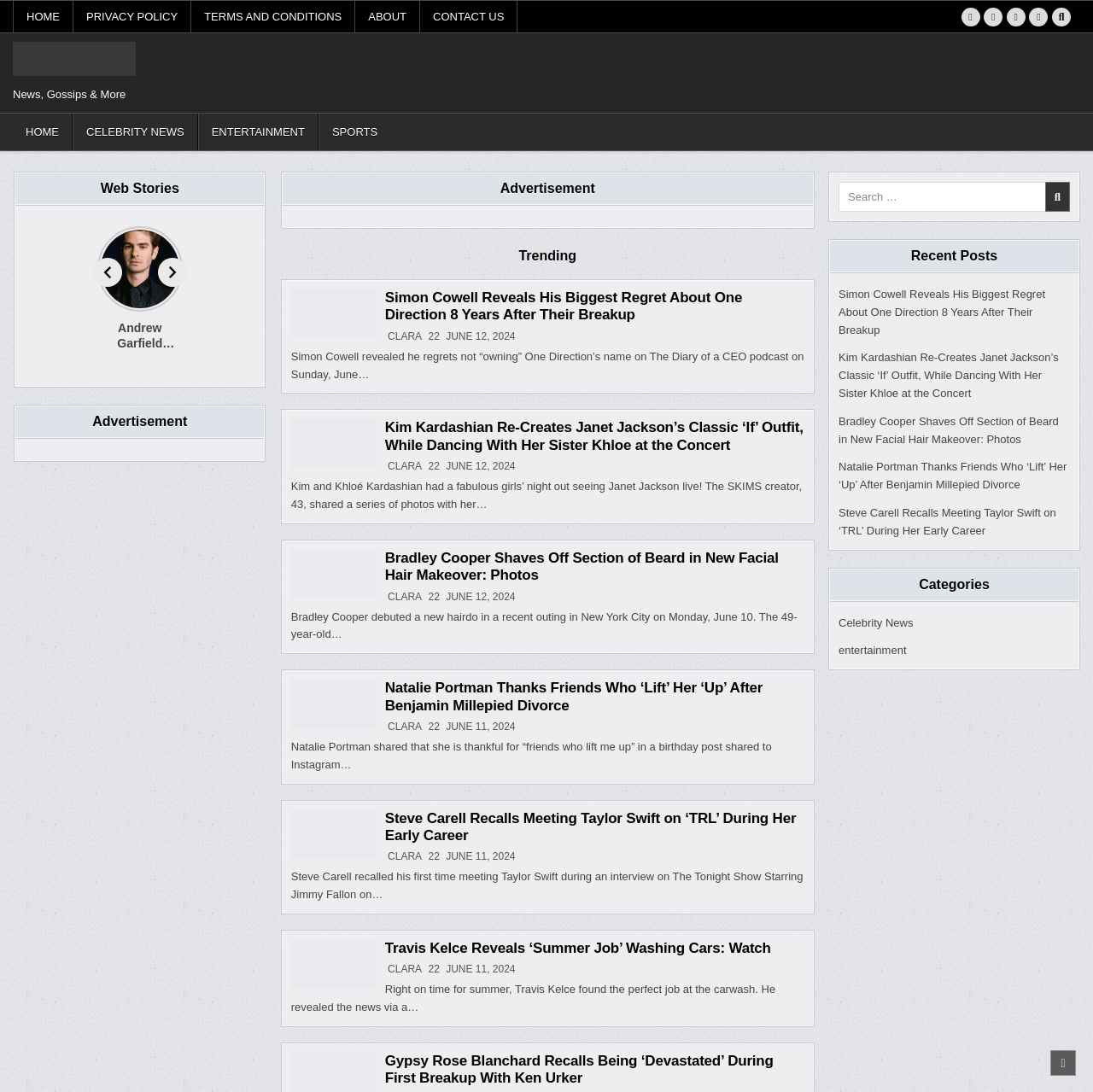Please identify the bounding box coordinates of where to click in order to follow the instruction: "Click the 'Request Demo' button".

None